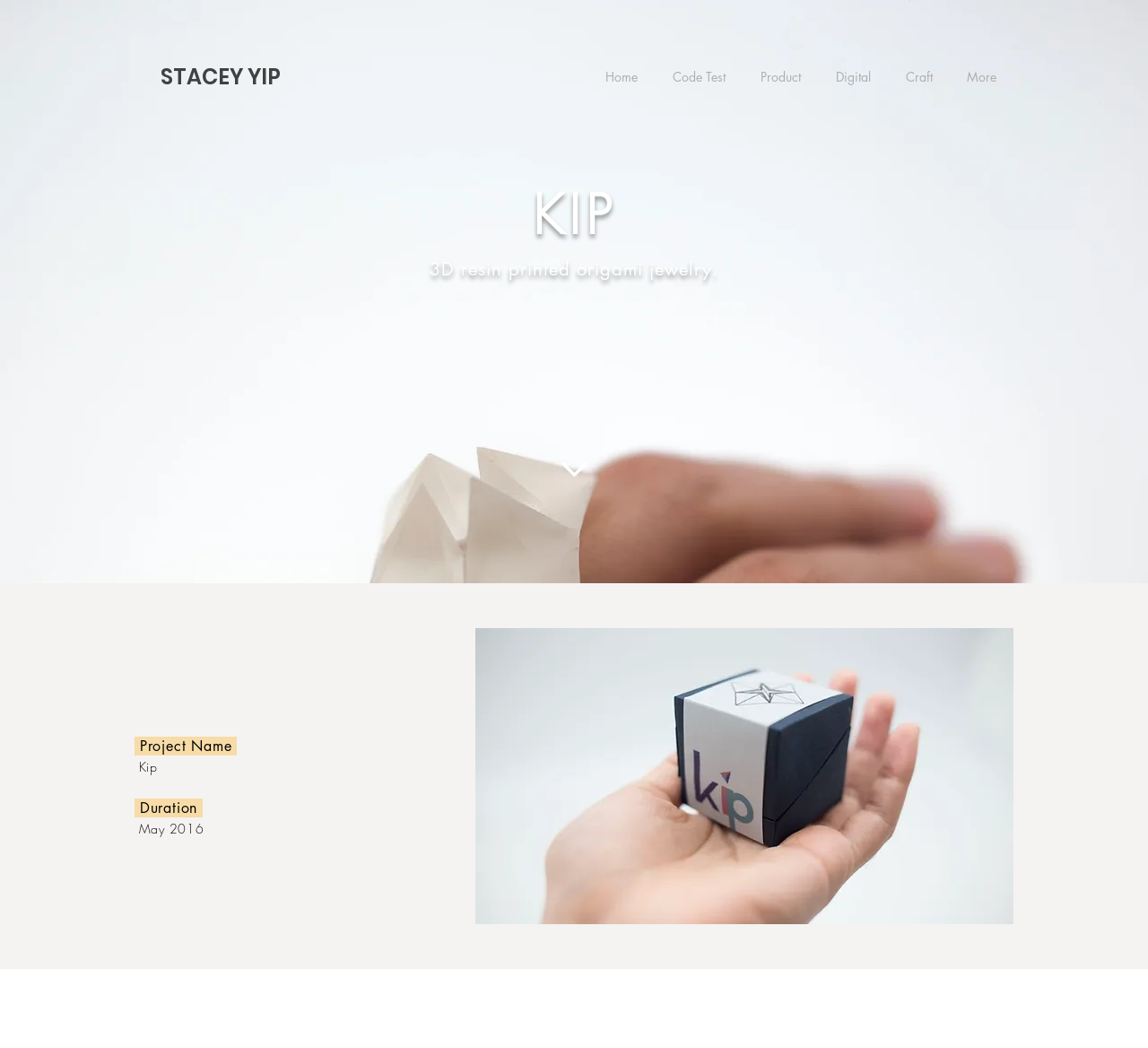Please provide a comprehensive answer to the question based on the screenshot: What is the format of the image on the page?

The image on the page is named 'Ring4.jpg', indicating that it is a JPEG image.